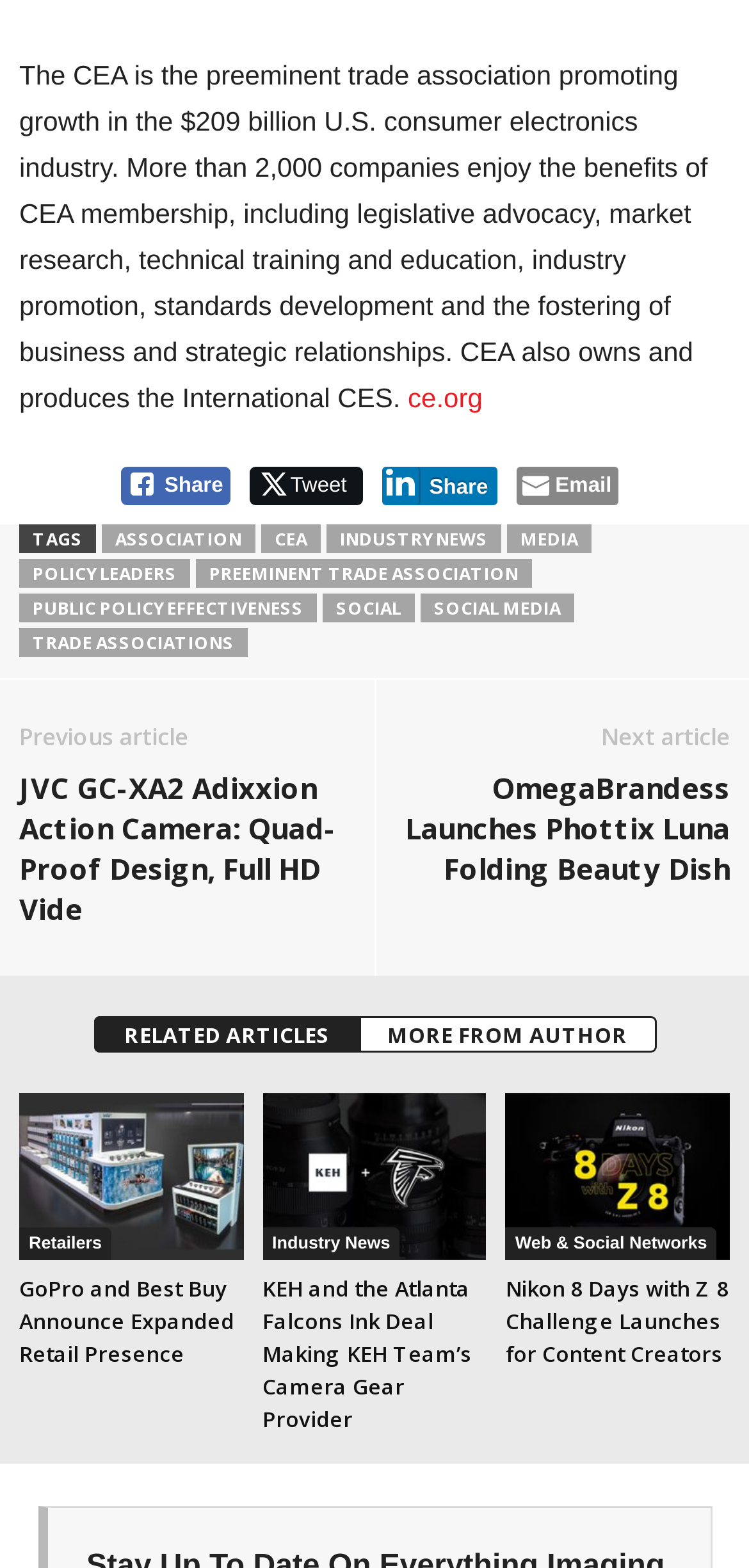Identify the bounding box coordinates of the region that should be clicked to execute the following instruction: "View GoPro and Best Buy Announce Expanded Retail Presence".

[0.026, 0.809, 0.325, 0.871]